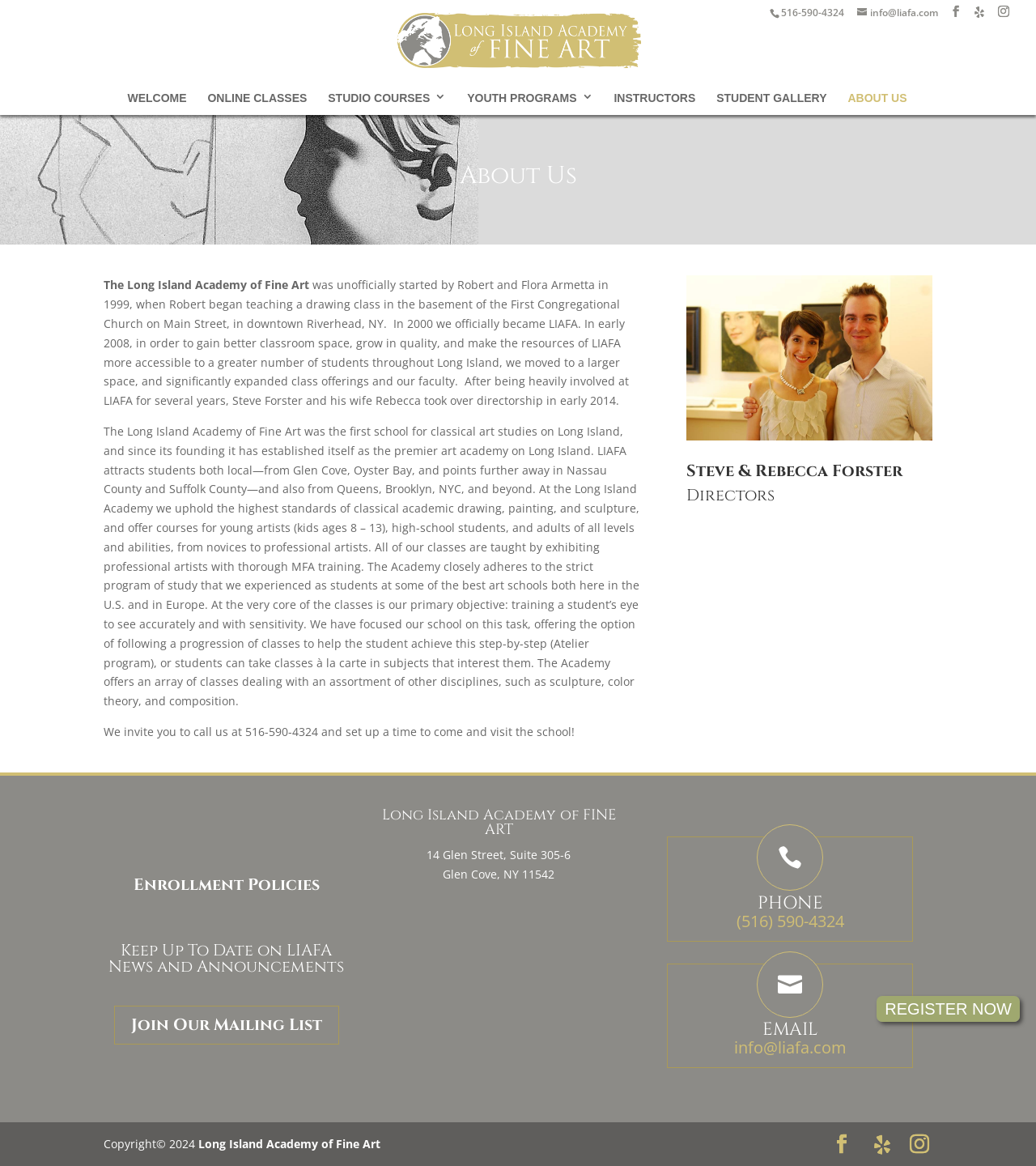Can you find the bounding box coordinates of the area I should click to execute the following instruction: "Click the 'LIAFA' link"?

[0.338, 0.028, 0.664, 0.039]